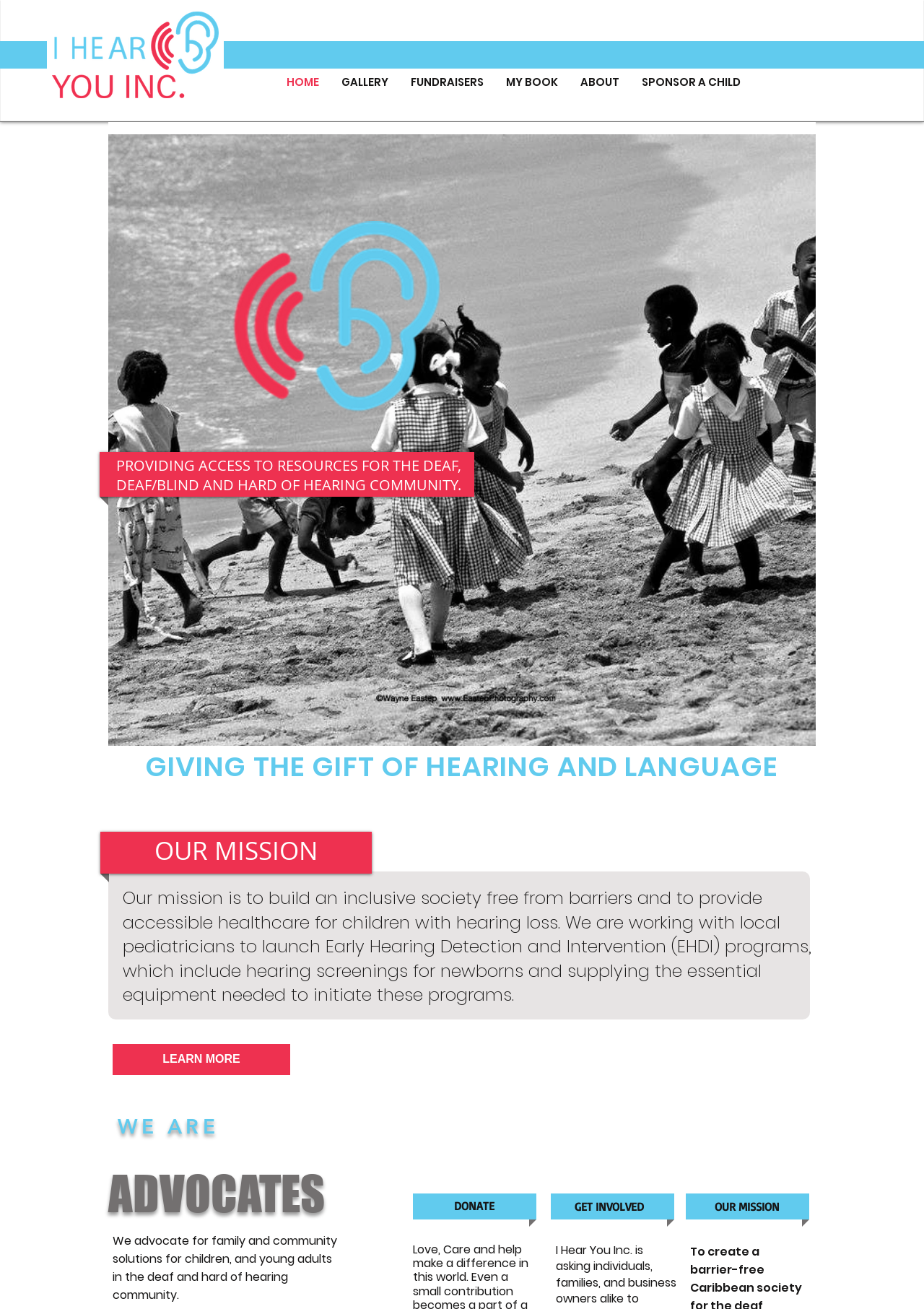Determine the bounding box coordinates of the UI element described below. Use the format (top-left x, top-left y, bottom-right x, bottom-right y) with floating point numbers between 0 and 1: SPONSOR A CHILD

[0.682, 0.052, 0.813, 0.073]